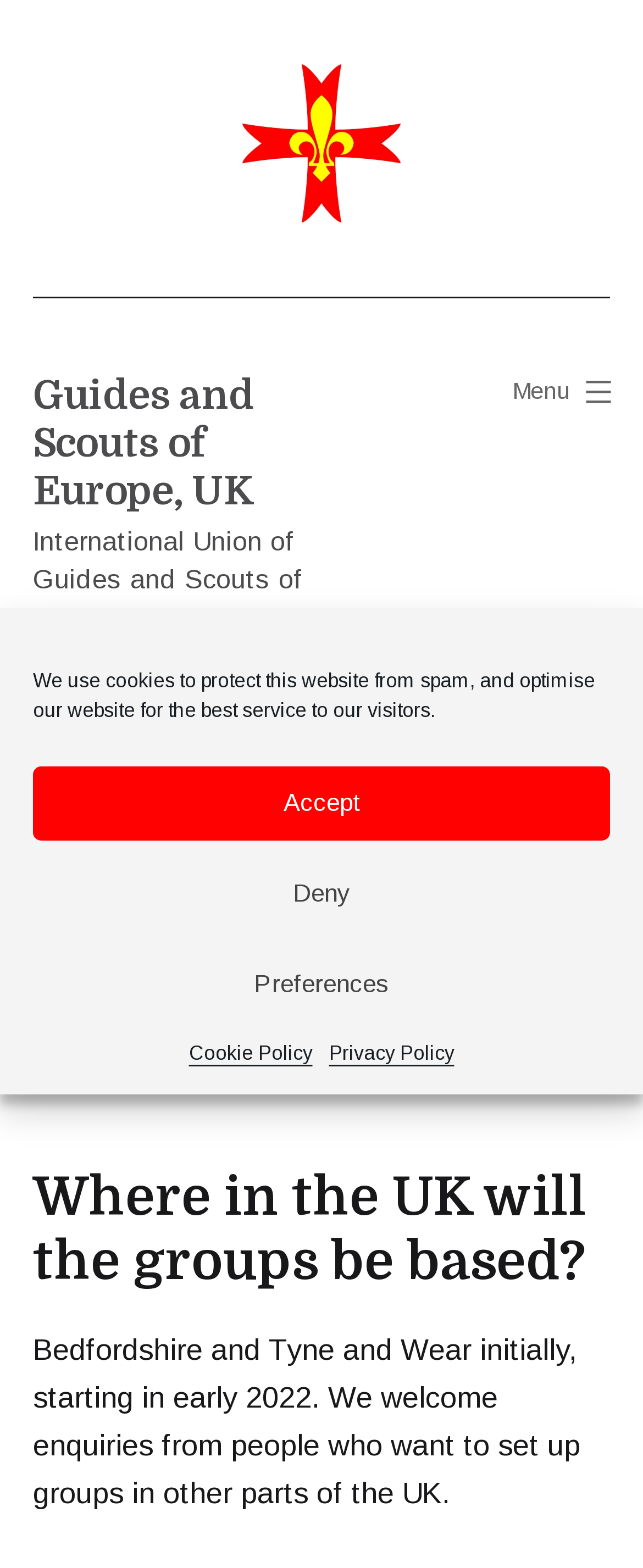What is the primary menu called?
Refer to the image and provide a concise answer in one word or phrase.

Primary menu